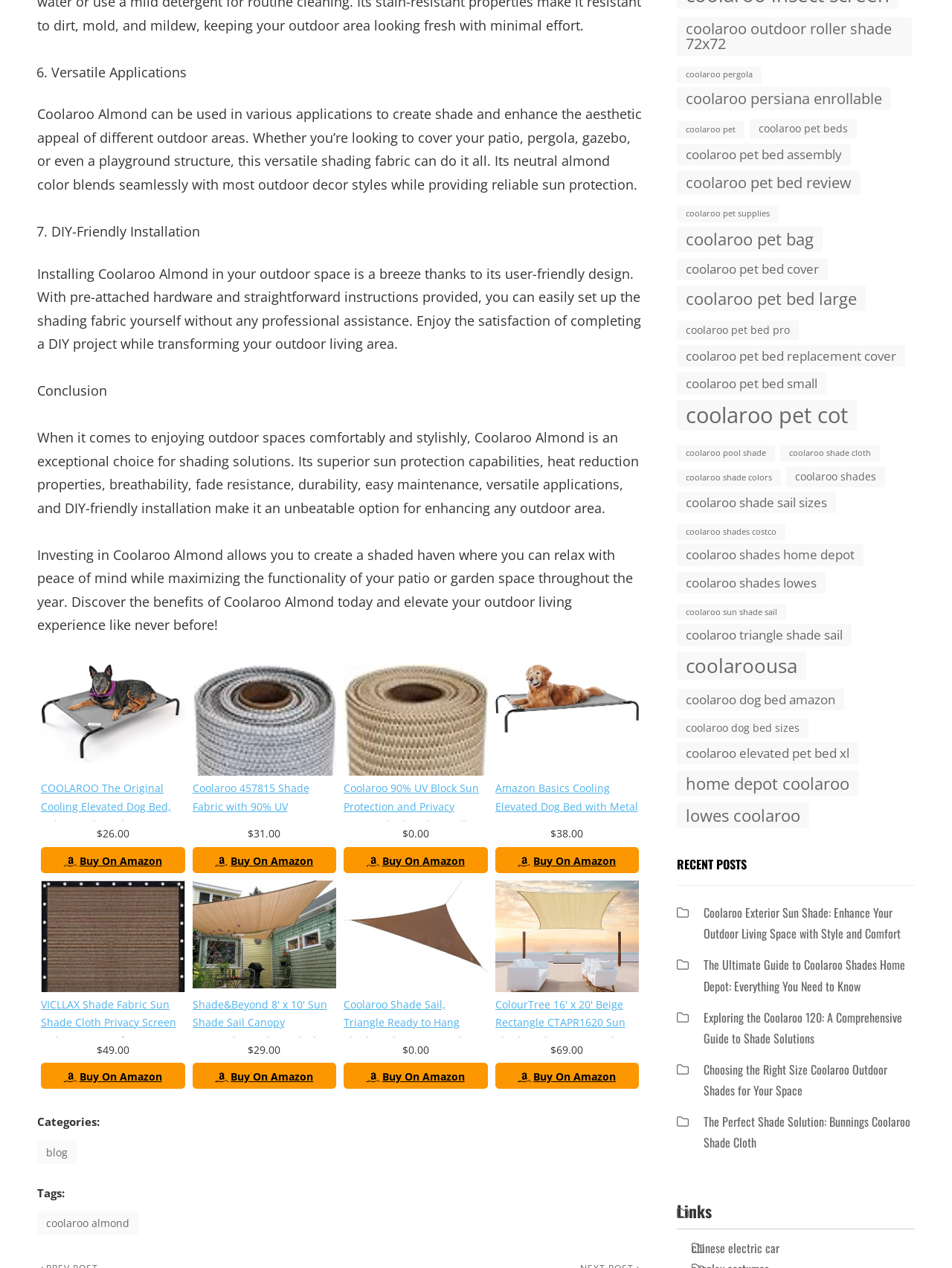Using the webpage screenshot and the element description coolaroo pet bed replacement cover, determine the bounding box coordinates. Specify the coordinates in the format (top-left x, top-left y, bottom-right x, bottom-right y) with values ranging from 0 to 1.

[0.711, 0.272, 0.951, 0.289]